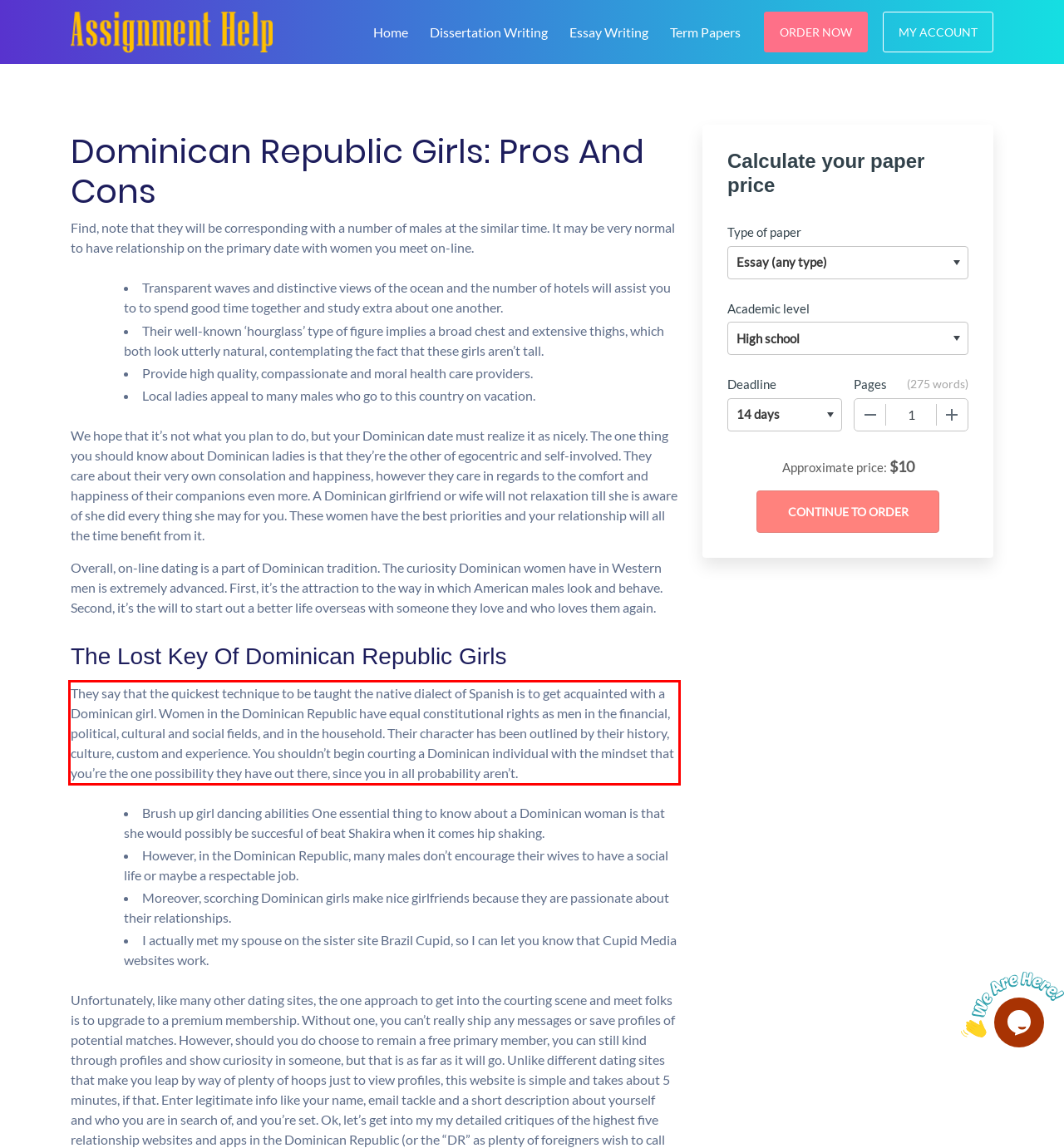Given the screenshot of the webpage, identify the red bounding box, and recognize the text content inside that red bounding box.

They say that the quickest technique to be taught the native dialect of Spanish is to get acquainted with a Dominican girl. Women in the Dominican Republic have equal constitutional rights as men in the financial, political, cultural and social fields, and in the household. Their character has been outlined by their history, culture, custom and experience. You shouldn’t begin courting a Dominican individual with the mindset that you’re the one possibility they have out there, since you in all probability aren’t.